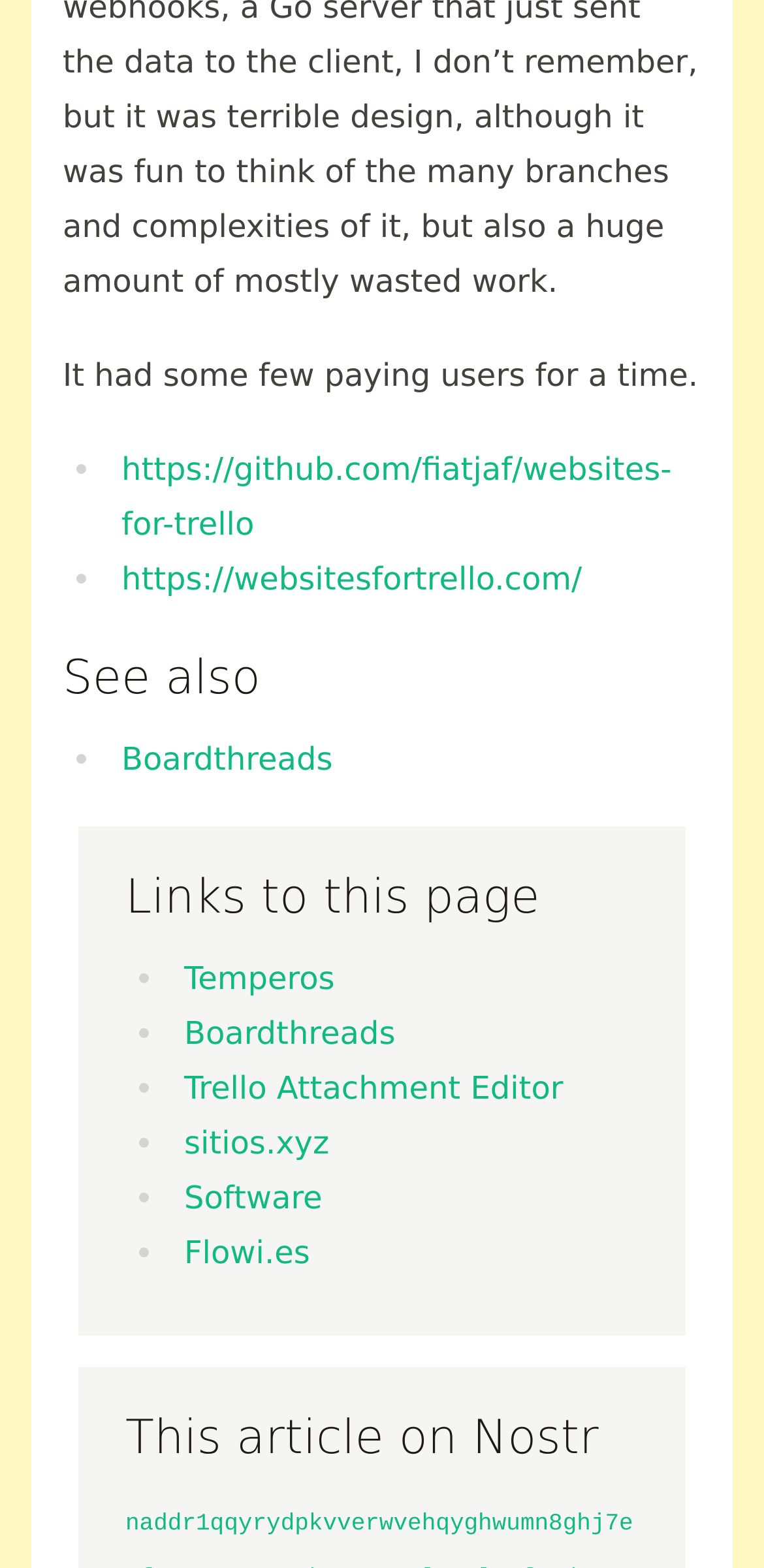Determine the bounding box coordinates for the area that needs to be clicked to fulfill this task: "go to the Websites for Trello website". The coordinates must be given as four float numbers between 0 and 1, i.e., [left, top, right, bottom].

[0.159, 0.357, 0.762, 0.381]